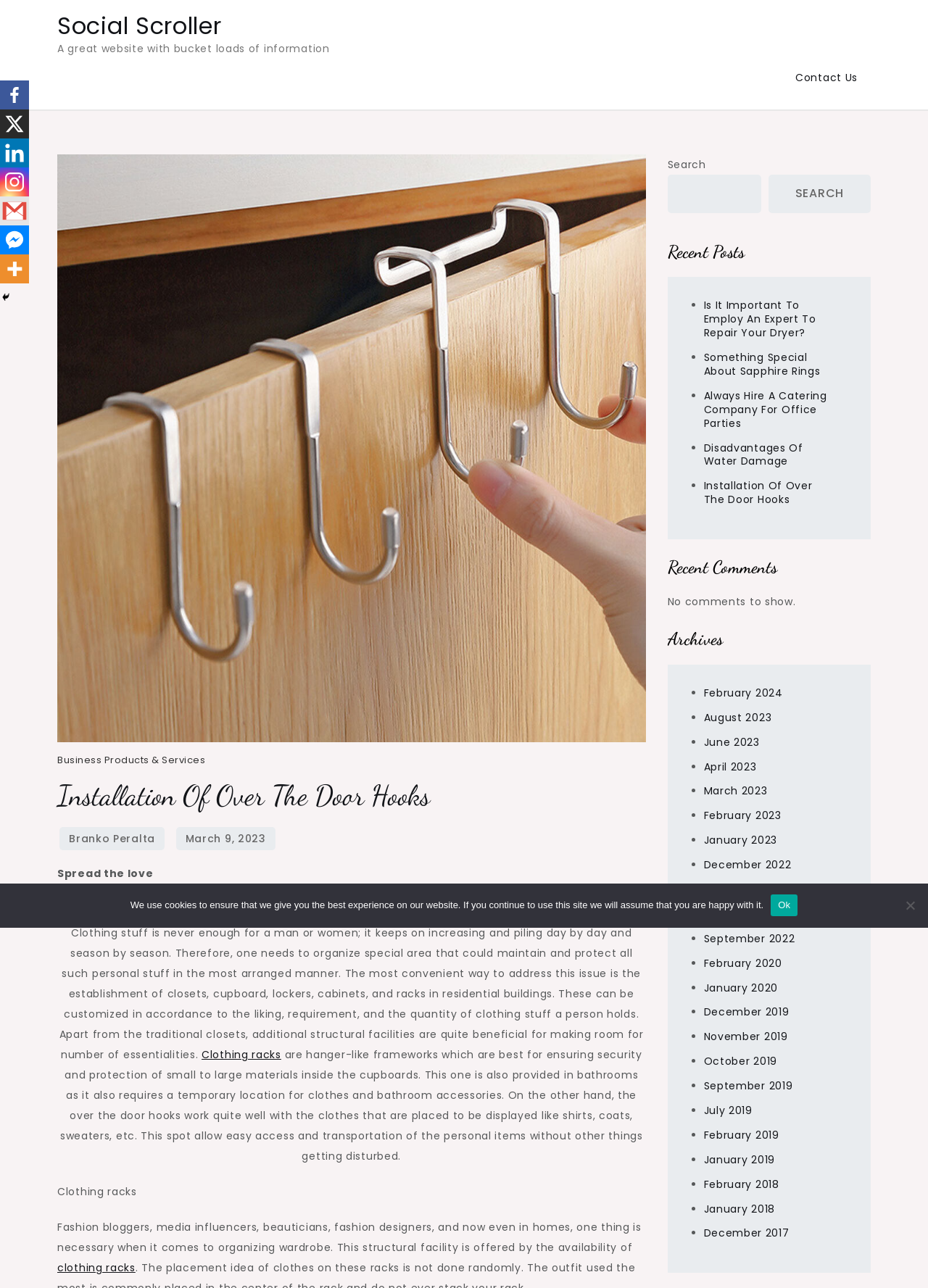Please locate and generate the primary heading on this webpage.

Installation Of Over The Door Hooks